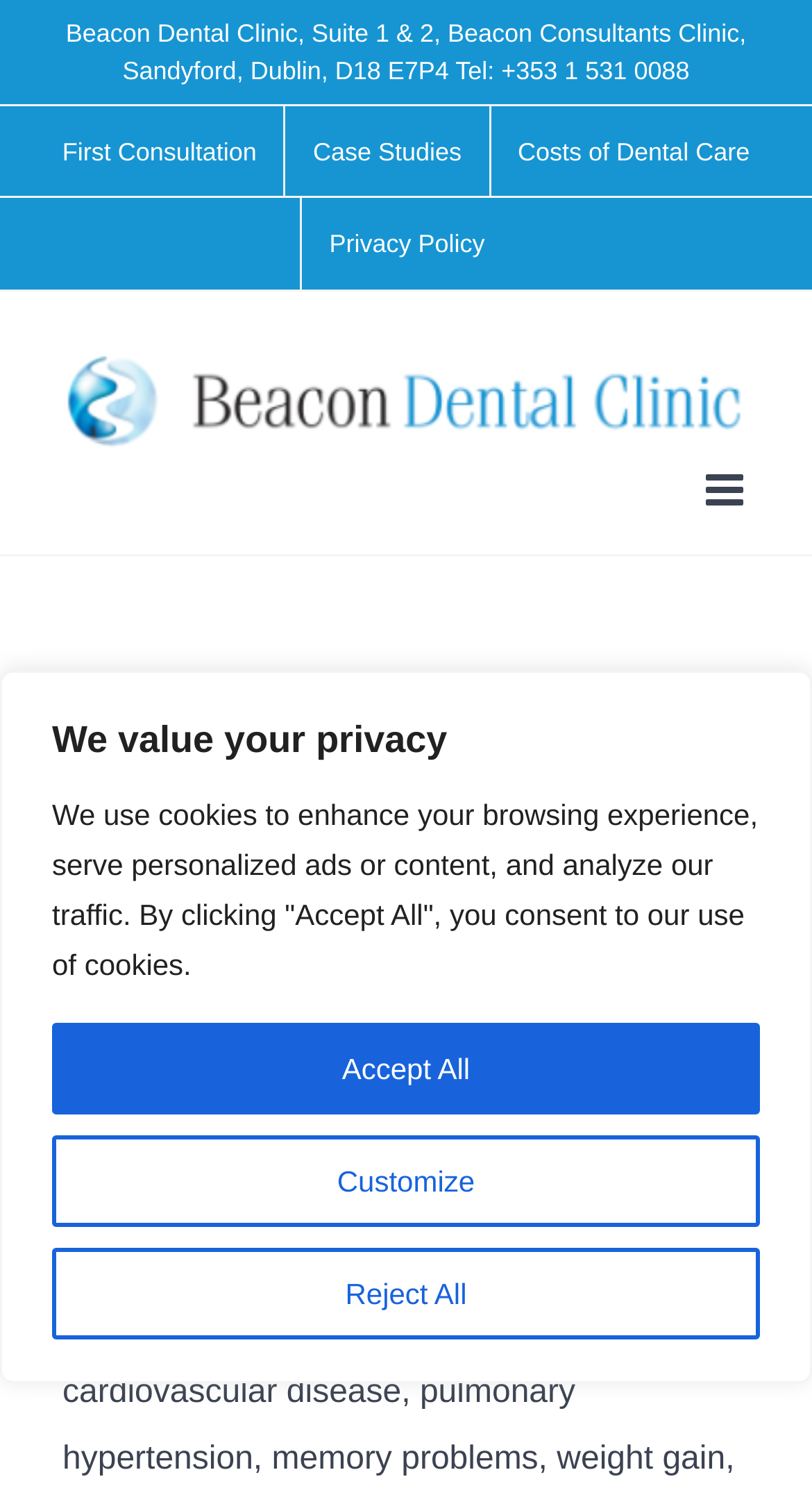What is the name of the dental clinic?
Using the visual information, answer the question in a single word or phrase.

Beacon Dental Clinic